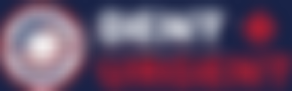Summarize the image with a detailed description that highlights all prominent details.

The image features the logo of "DentUrgent," a dental care provider, prominently displayed against a dark background. The logo includes a circular emblem with a stylized representation of a tooth and medical elements, conveying a focus on urgent dental services. The bold text "DENT URGENT" is highlighted in vibrant red, emphasizing accessibility and prompt care for patients. This logo symbolizes the comprehensive range of dental services offered, including emergency care, making it an essential visual for potential patients seeking immediate dental assistance.